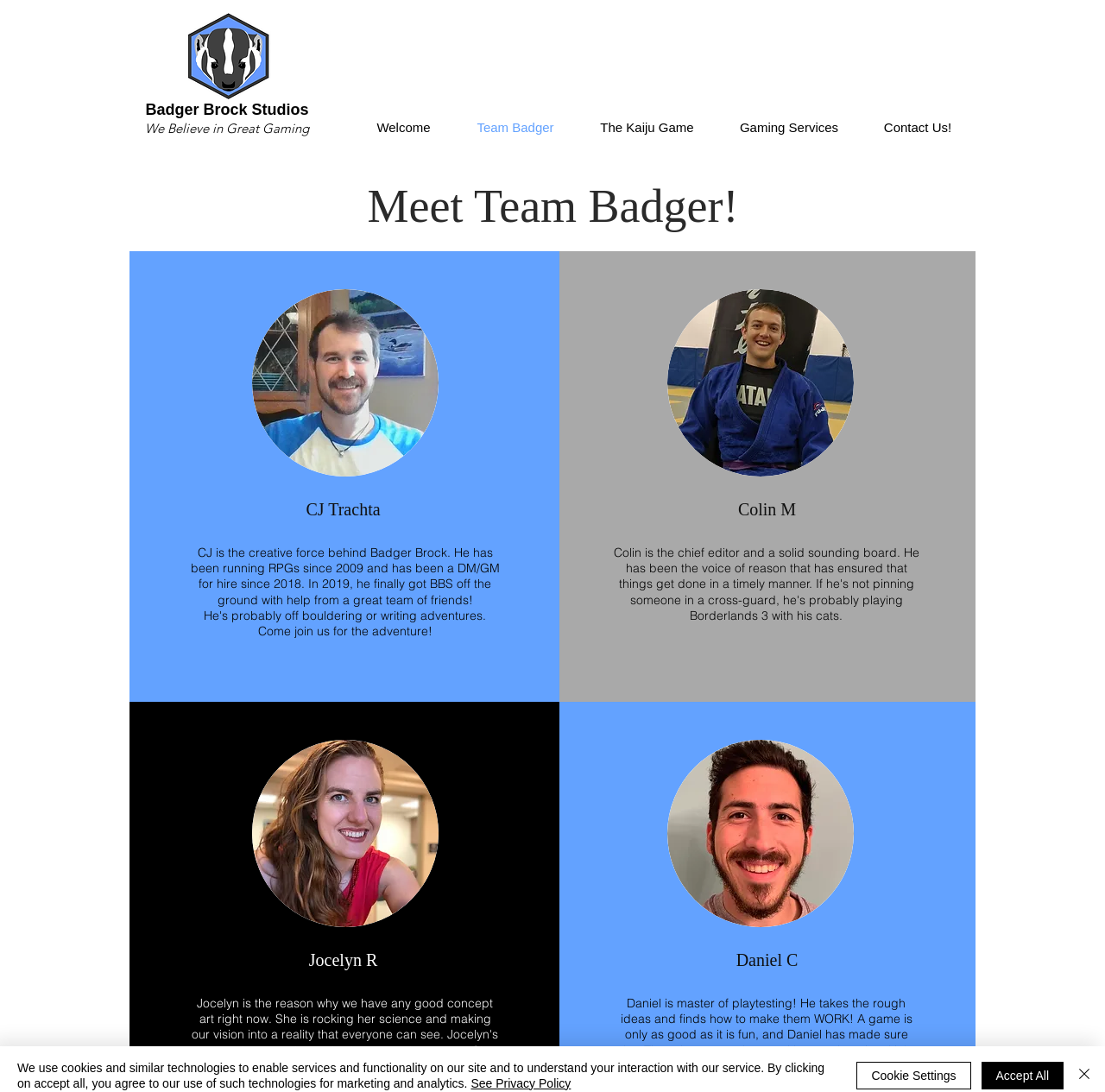Locate the UI element that matches the description See Privacy Policy in the webpage screenshot. Return the bounding box coordinates in the format (top-left x, top-left y, bottom-right x, bottom-right y), with values ranging from 0 to 1.

[0.426, 0.986, 0.517, 0.998]